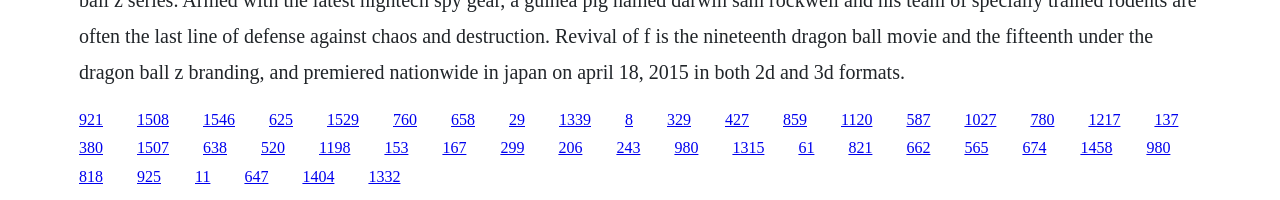Find and provide the bounding box coordinates for the UI element described here: "1217". The coordinates should be given as four float numbers between 0 and 1: [left, top, right, bottom].

[0.85, 0.553, 0.875, 0.638]